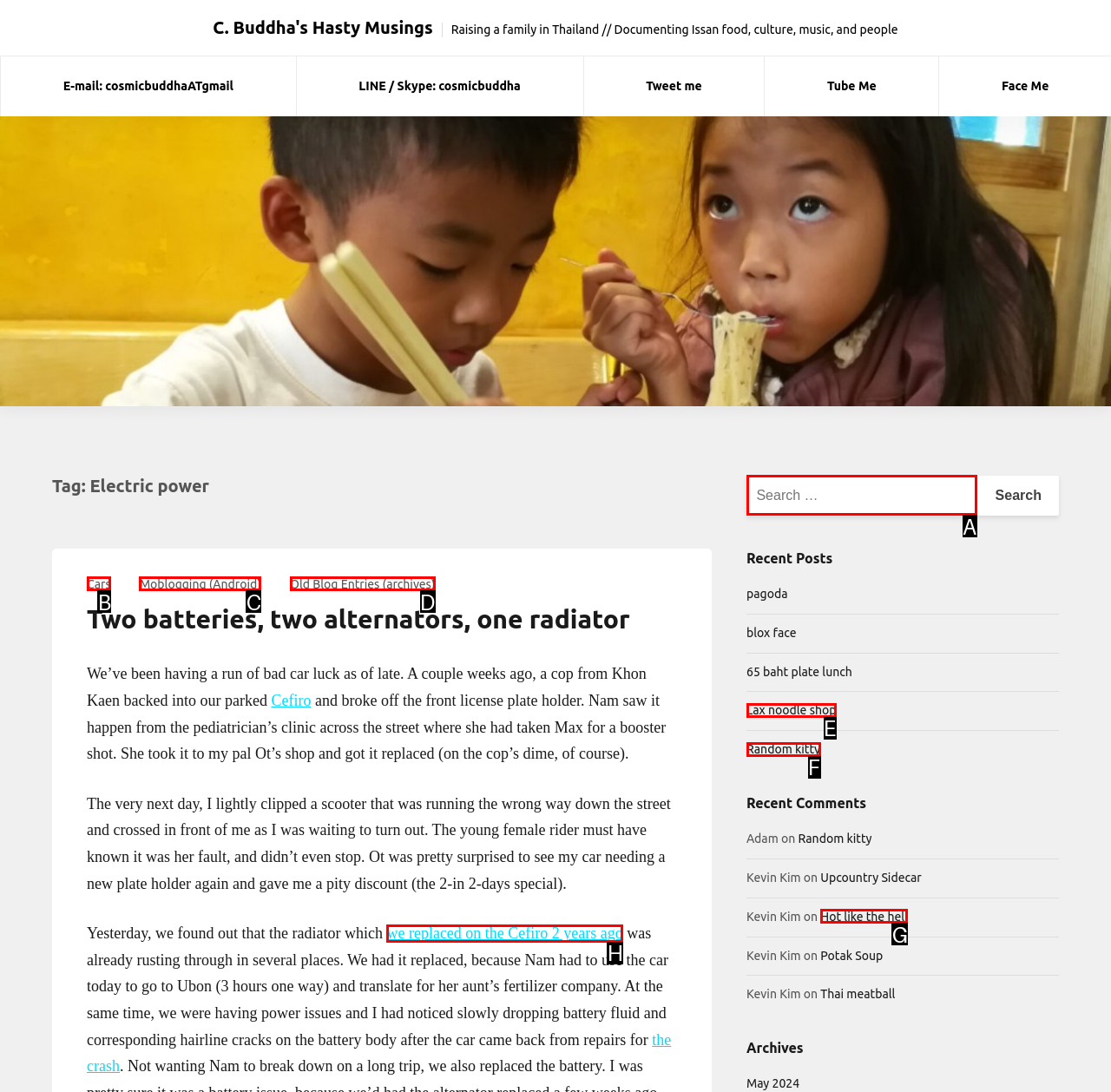Select the HTML element that corresponds to the description: Cars. Answer with the letter of the matching option directly from the choices given.

B